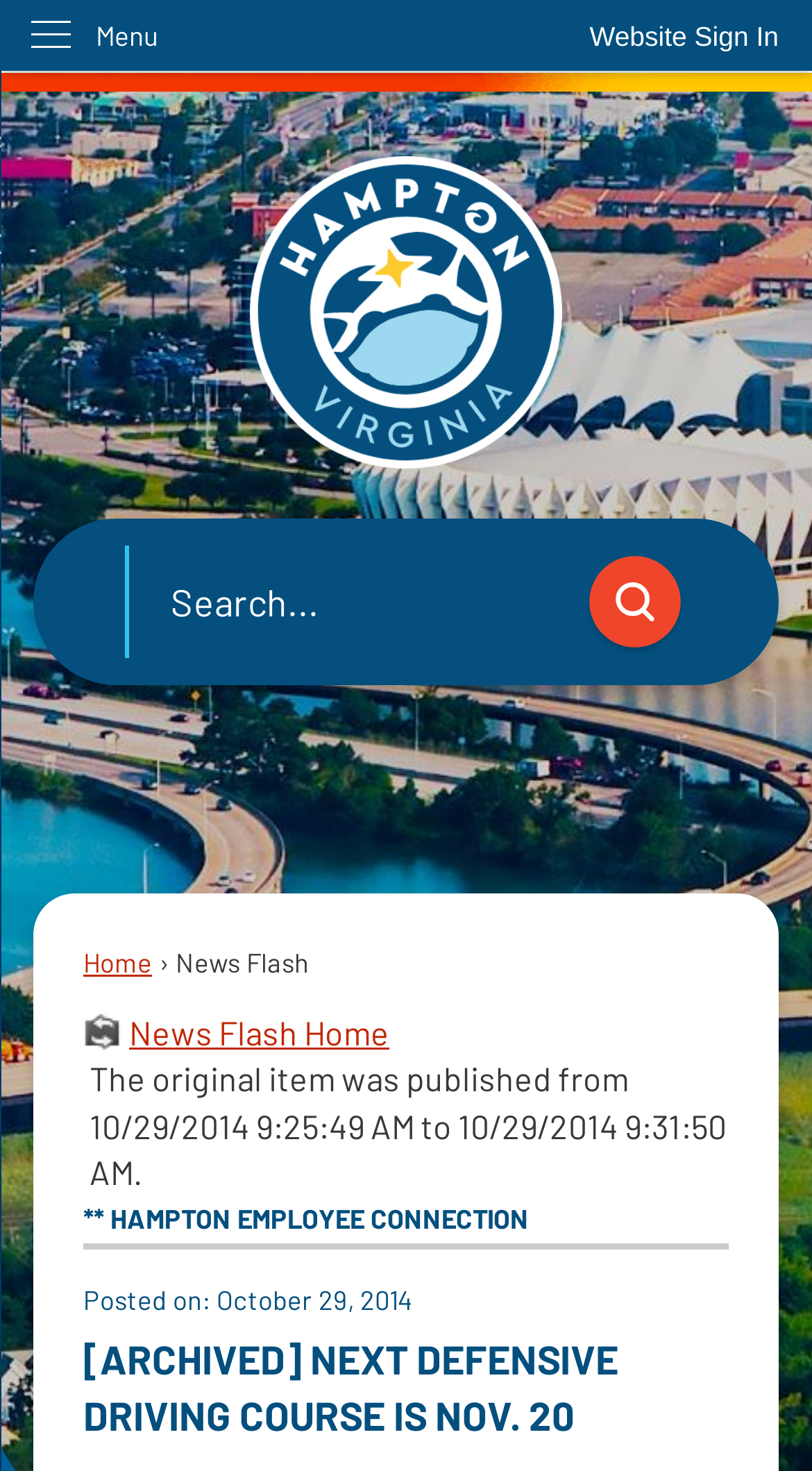What is the name of the city's homepage?
Please provide a comprehensive and detailed answer to the question.

The link 'Hampton VA Homepage' suggests that it is the homepage of the city of Hampton, Virginia.